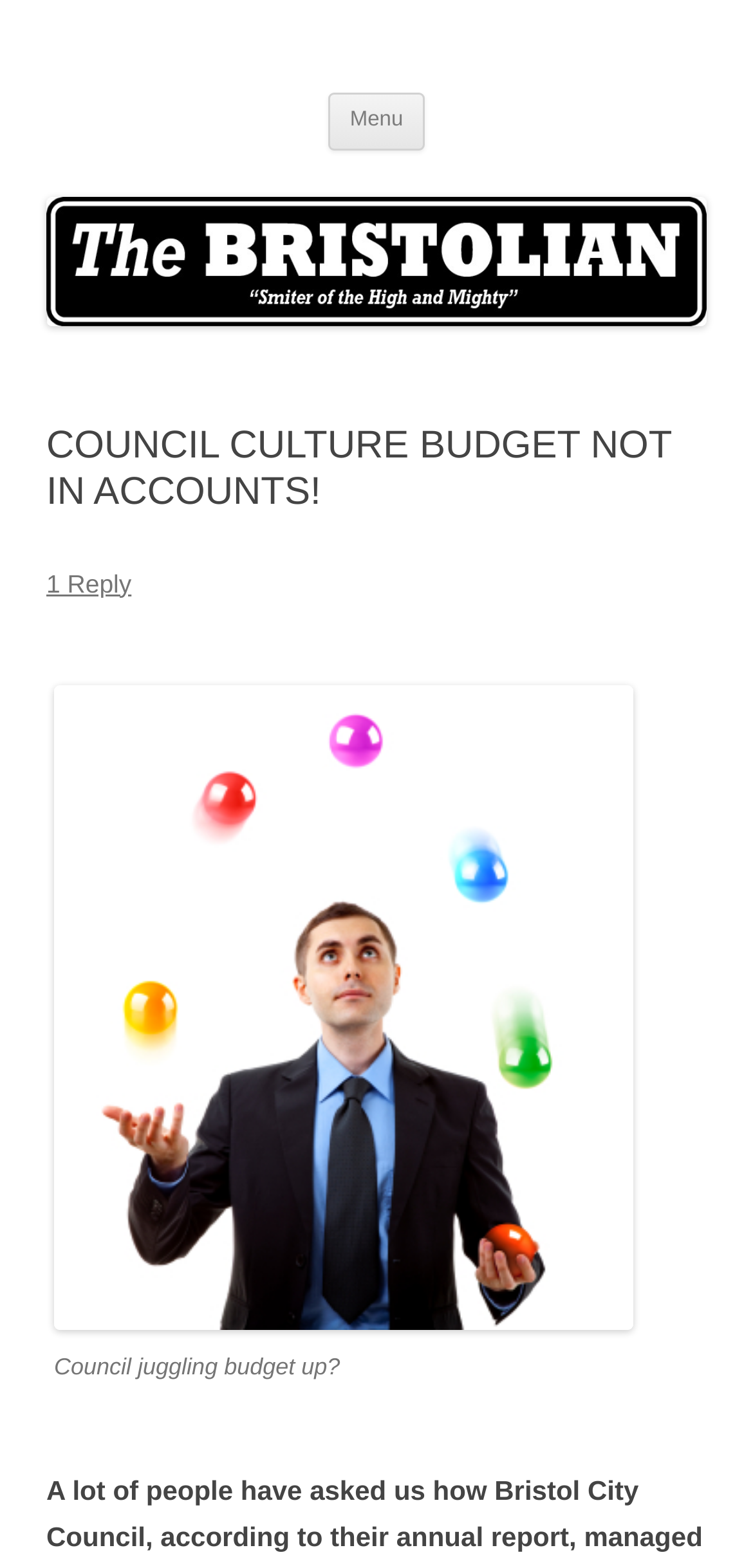Bounding box coordinates are specified in the format (top-left x, top-left y, bottom-right x, bottom-right y). All values are floating point numbers bounded between 0 and 1. Please provide the bounding box coordinate of the region this sentence describes: parent_node: Council juggling budget up?

[0.072, 0.833, 0.841, 0.852]